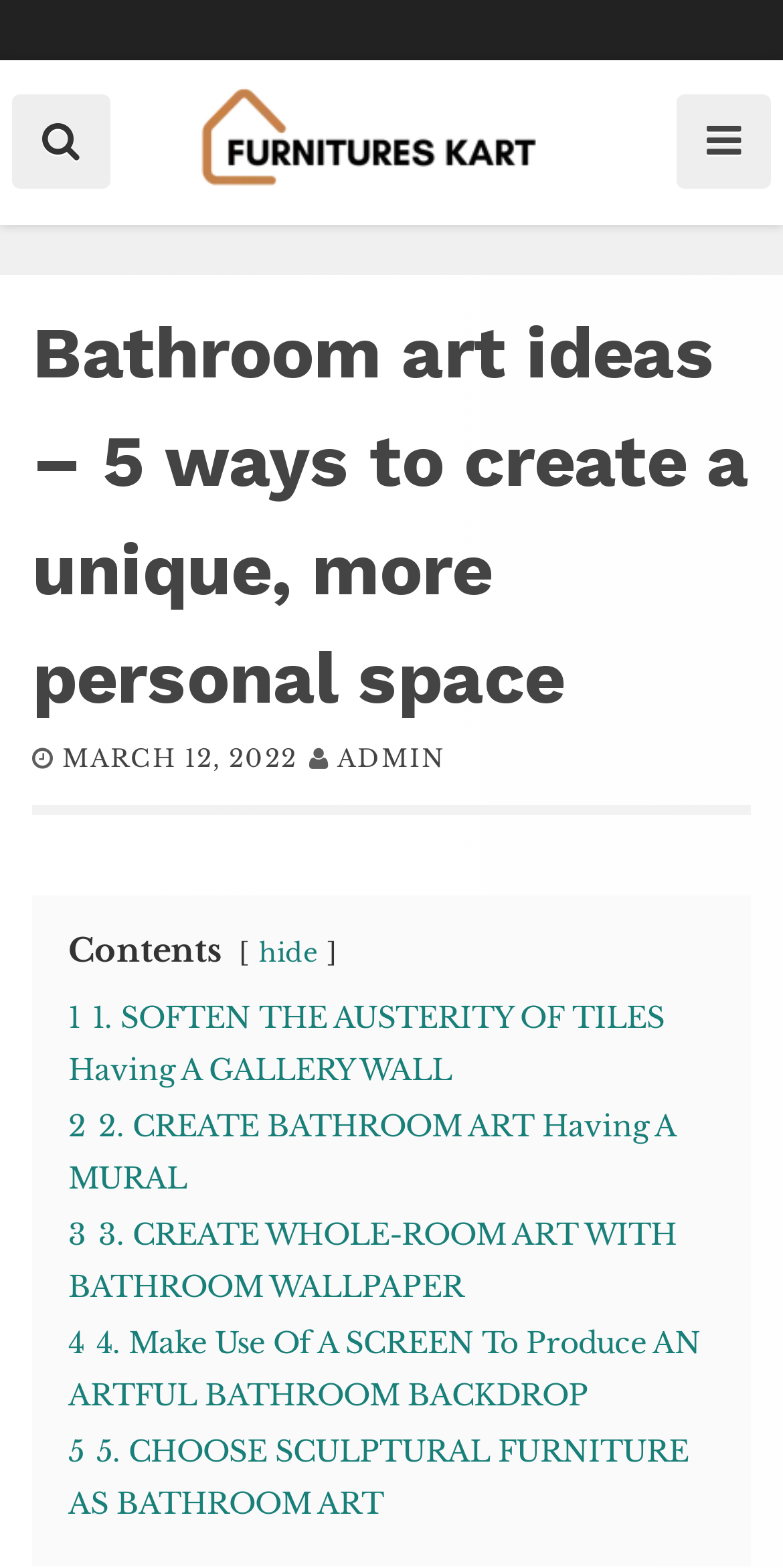Locate the bounding box coordinates of the area where you should click to accomplish the instruction: "Visit Furnitures website".

[0.244, 0.099, 0.756, 0.125]